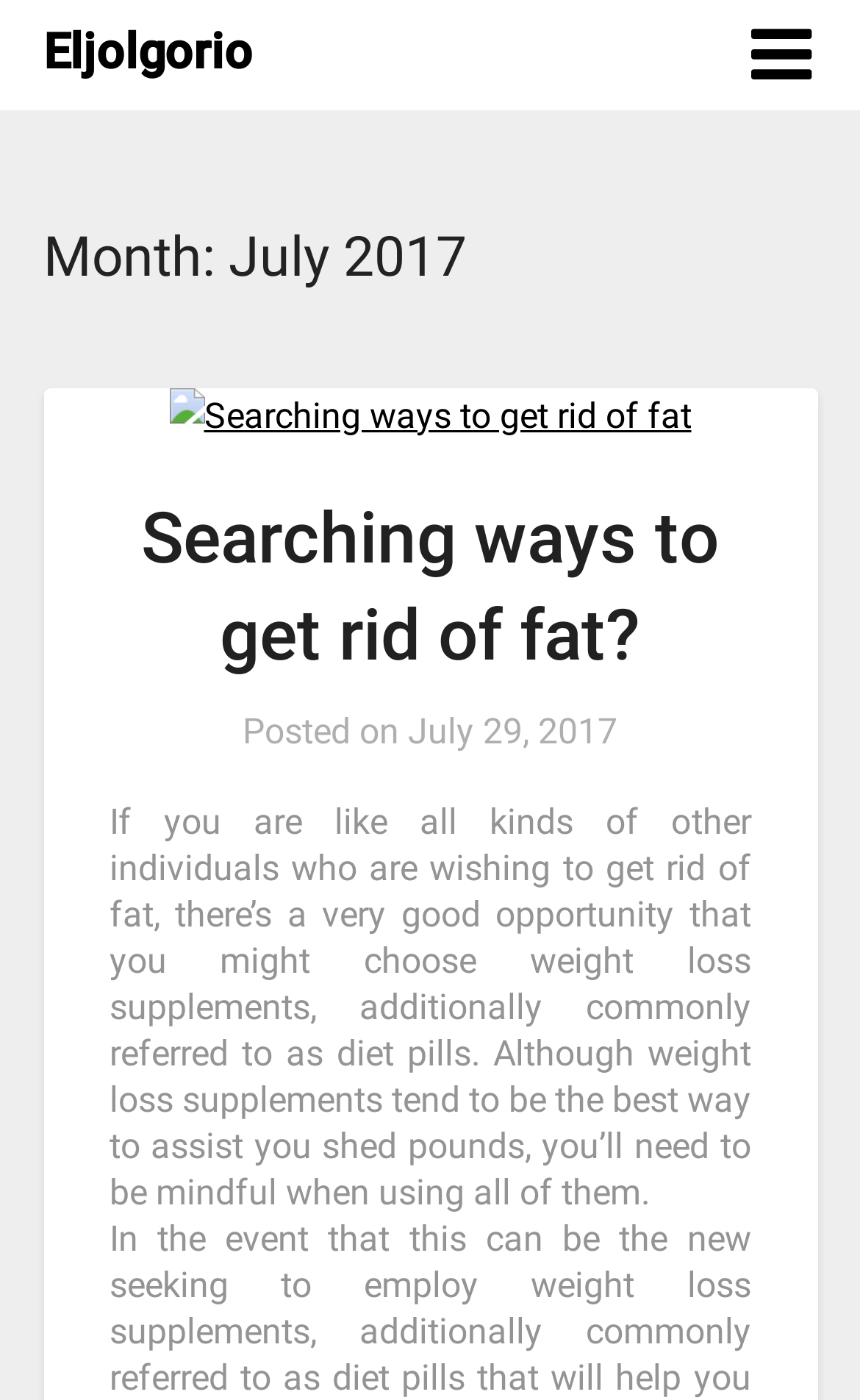What is the month and year of the post?
Please answer the question with a detailed response using the information from the screenshot.

I determined the answer by looking at the heading 'Month: July 2017' which is a child element of the HeaderAsNonLandmark element.